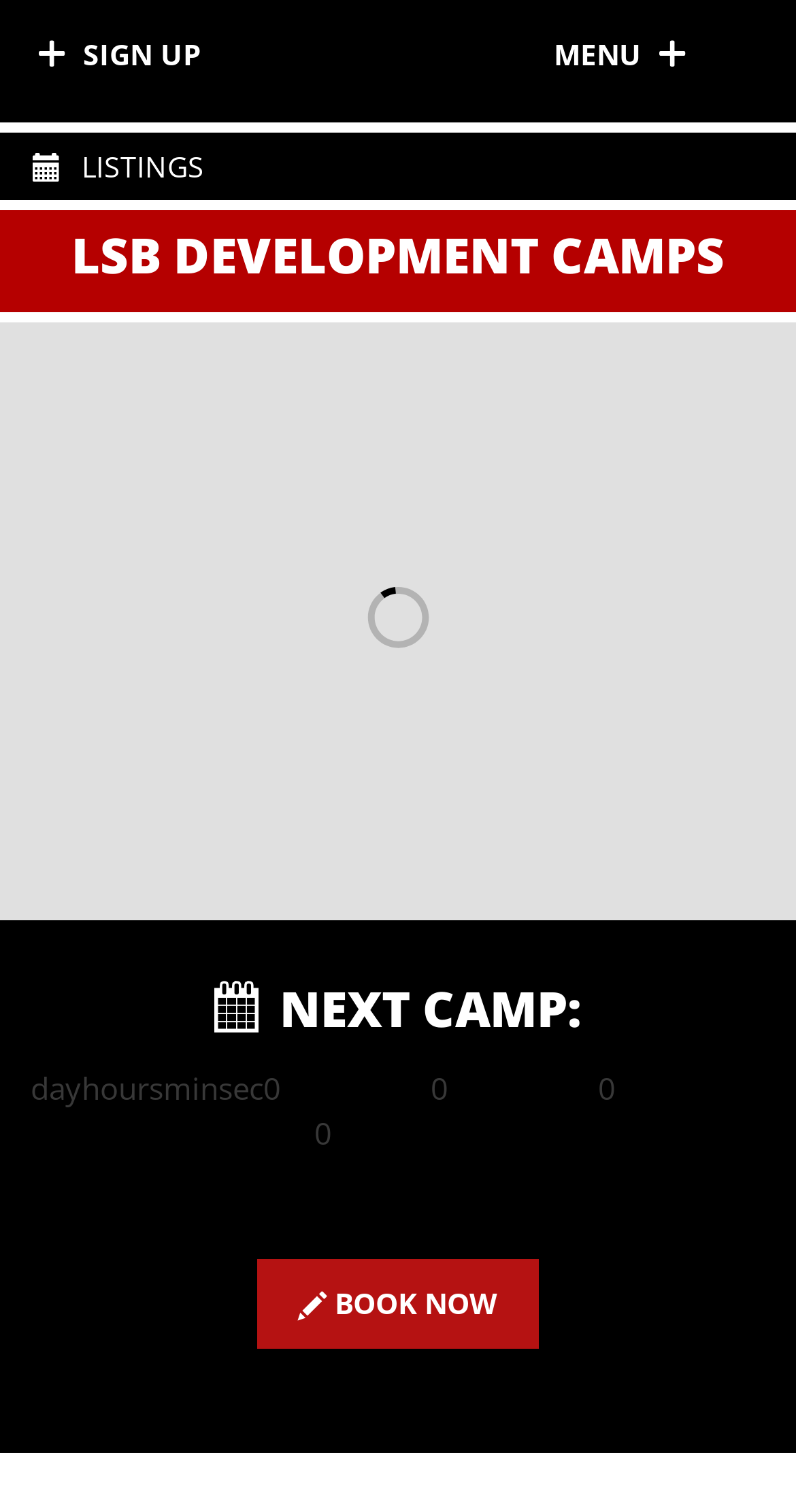With reference to the image, please provide a detailed answer to the following question: What is the countdown timer for?

The countdown timer is located below the heading element with the text 'NEXT CAMP:', which suggests that it is counting down to the start of the next camp.